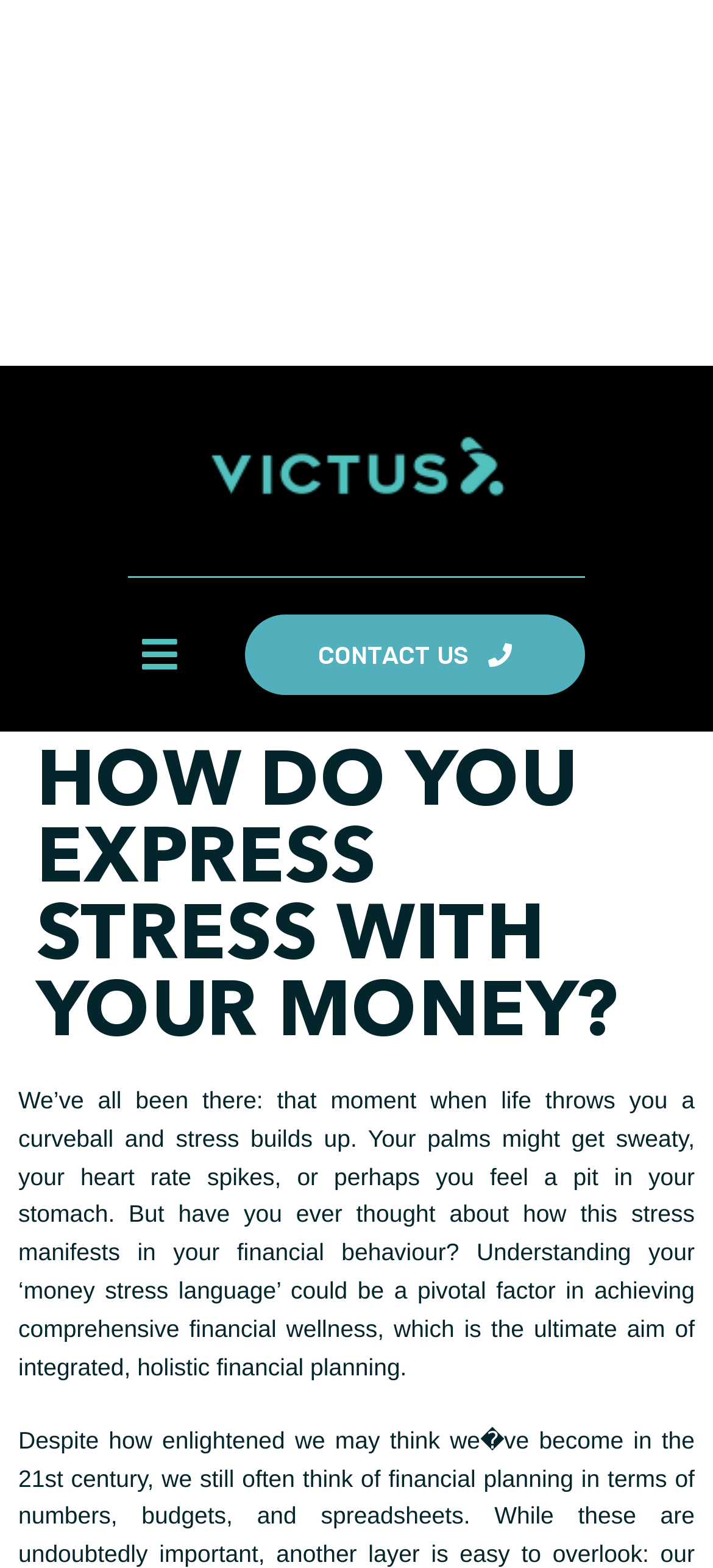Identify the bounding box coordinates for the UI element described as follows: "Contact Us". Ensure the coordinates are four float numbers between 0 and 1, formatted as [left, top, right, bottom].

[0.344, 0.392, 0.821, 0.443]